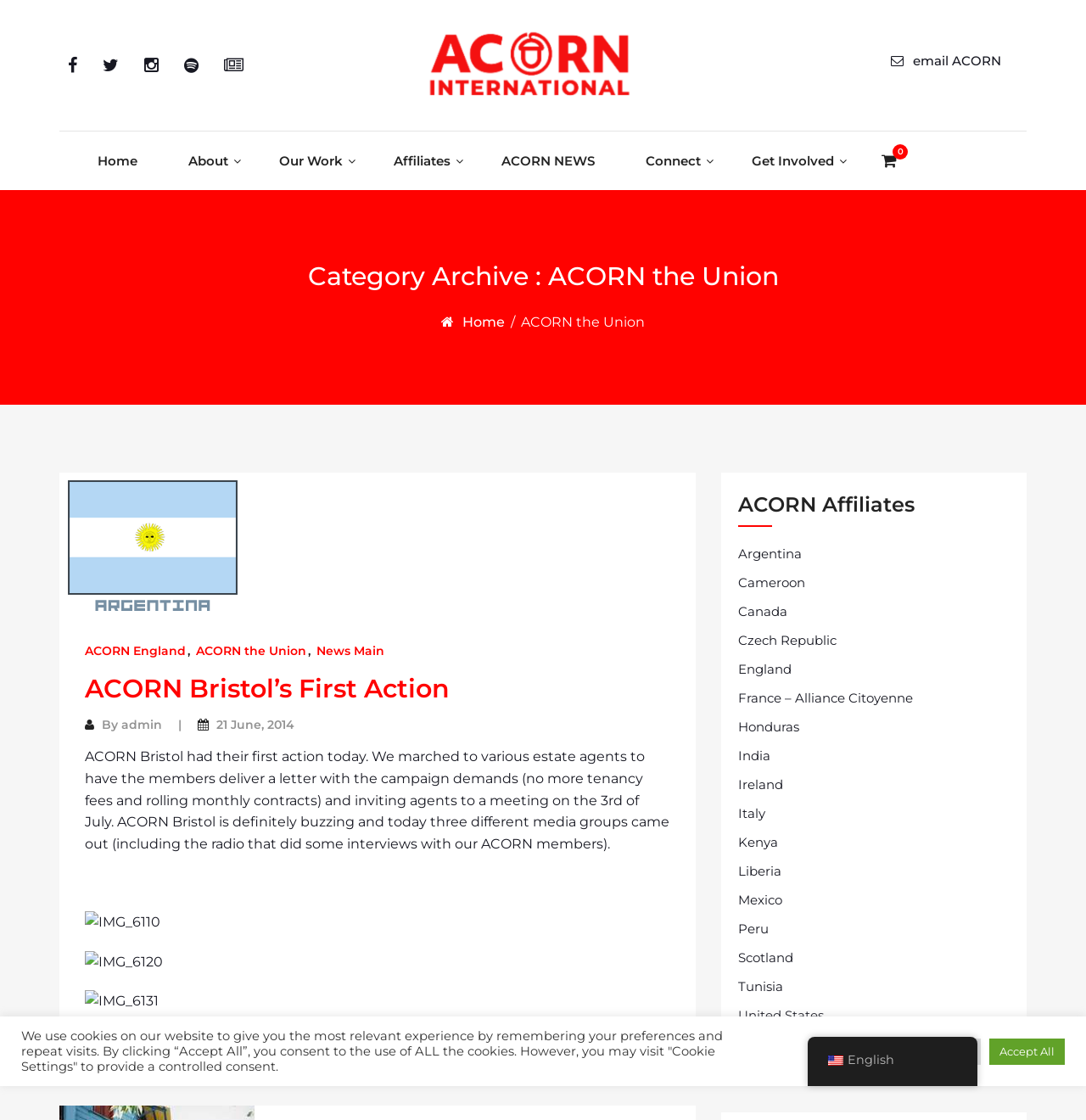Determine the bounding box for the UI element as described: "ACORN the Union". The coordinates should be represented as four float numbers between 0 and 1, formatted as [left, top, right, bottom].

[0.18, 0.574, 0.284, 0.589]